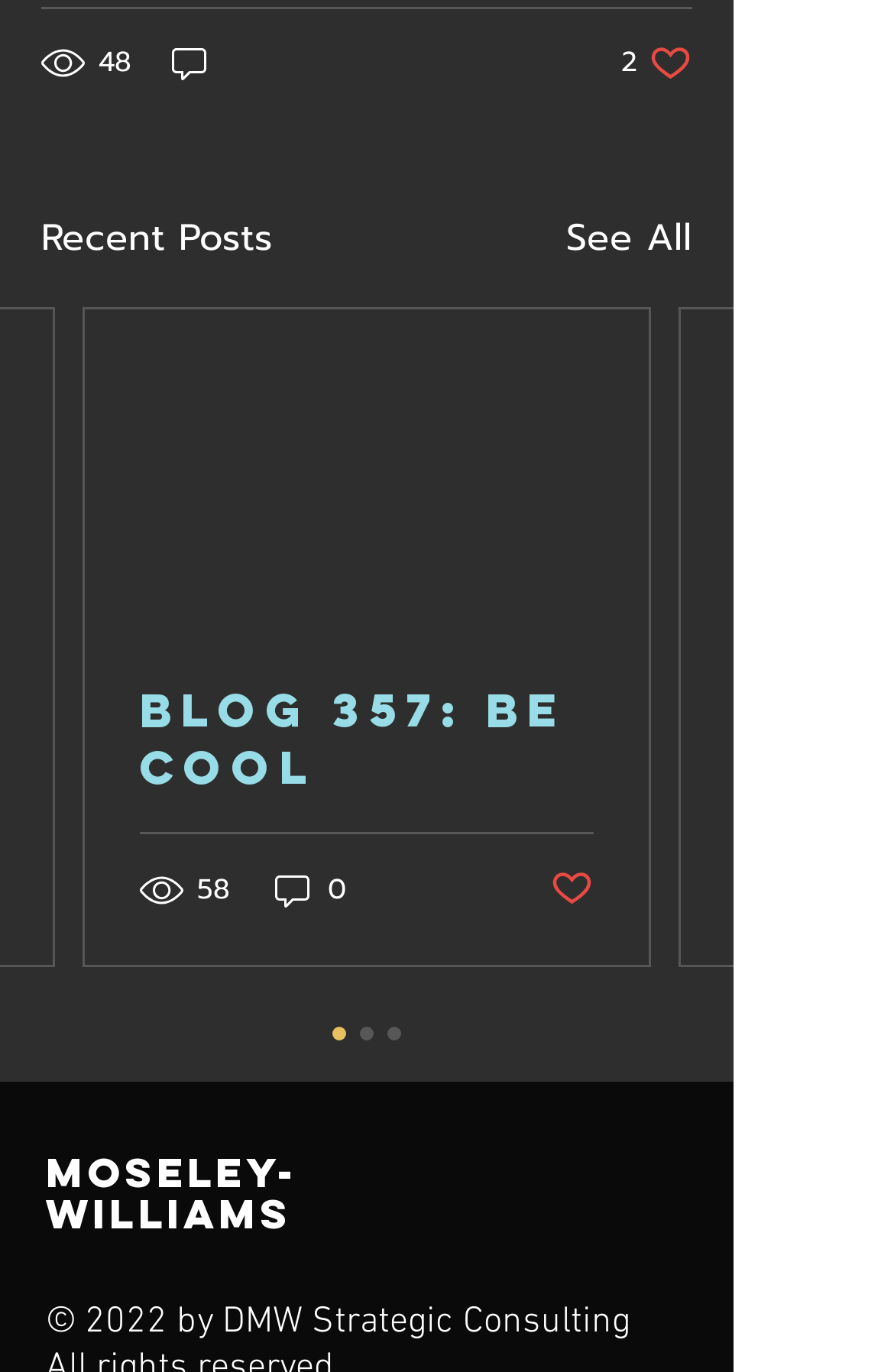Carefully examine the image and provide an in-depth answer to the question: What year is the copyright of the webpage?

I found the answer by looking at the copyright notice at the bottom of the page, which says '© 2022 by DMW Strategic Consulting'.